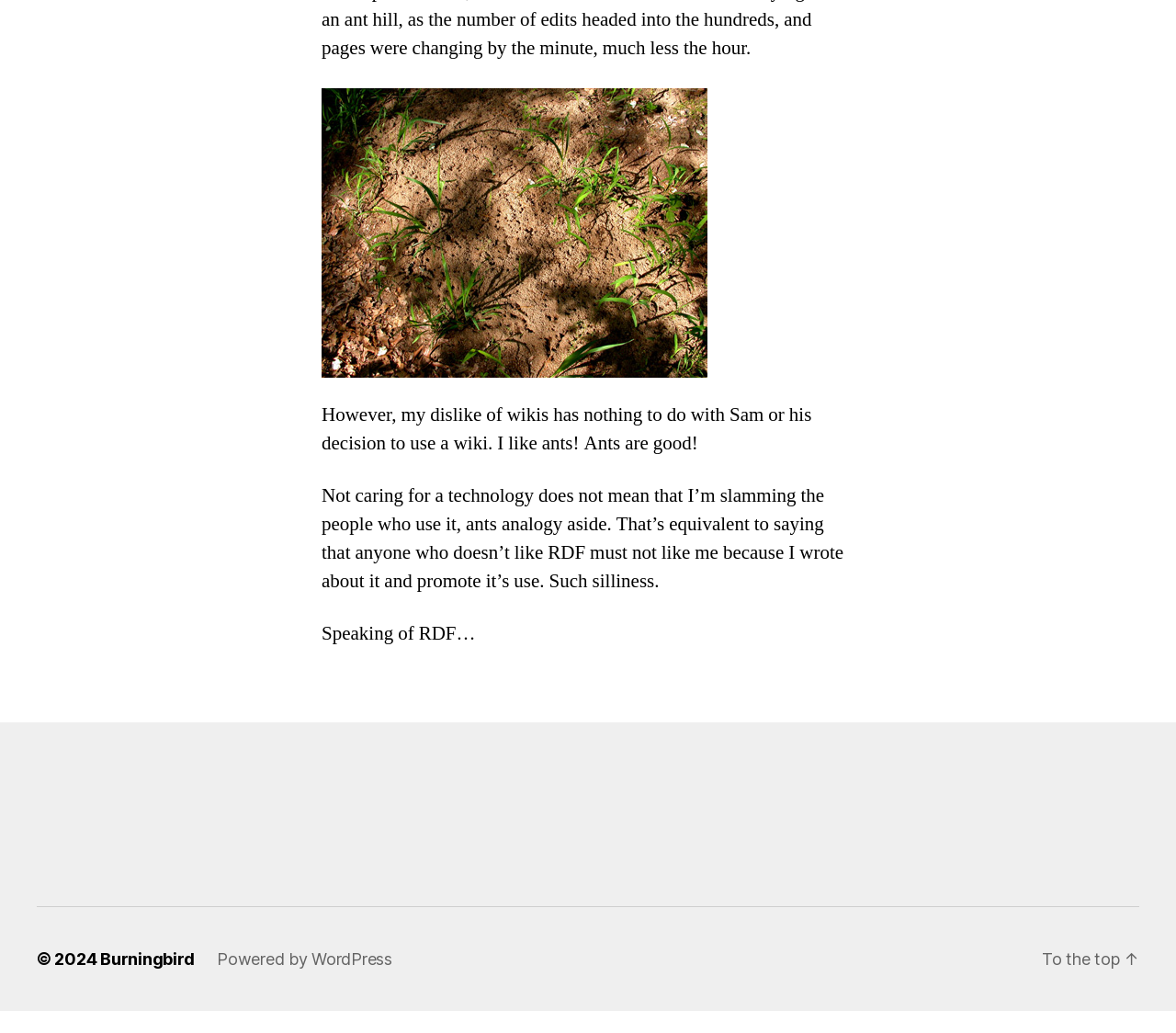Locate the bounding box coordinates for the element described below: "Powered by WordPress". The coordinates must be four float values between 0 and 1, formatted as [left, top, right, bottom].

[0.184, 0.94, 0.333, 0.959]